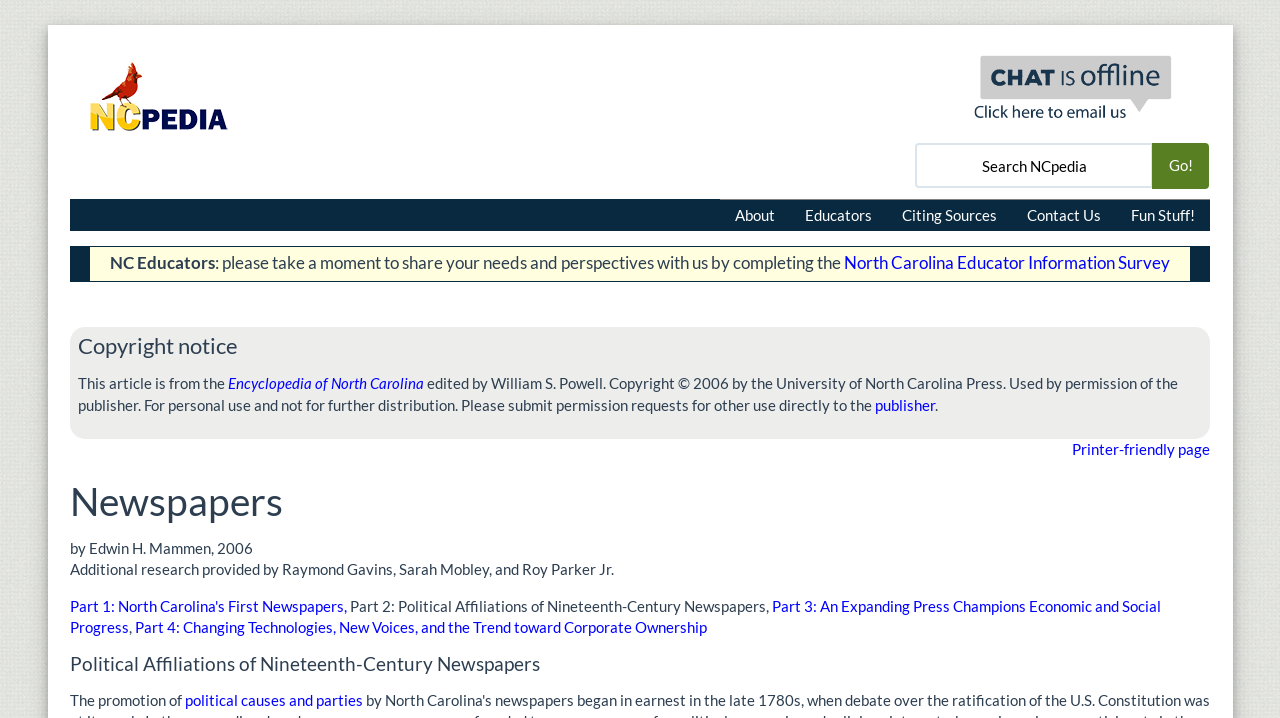Give the bounding box coordinates for the element described as: "North Carolina Educator Information Survey".

[0.659, 0.352, 0.914, 0.38]